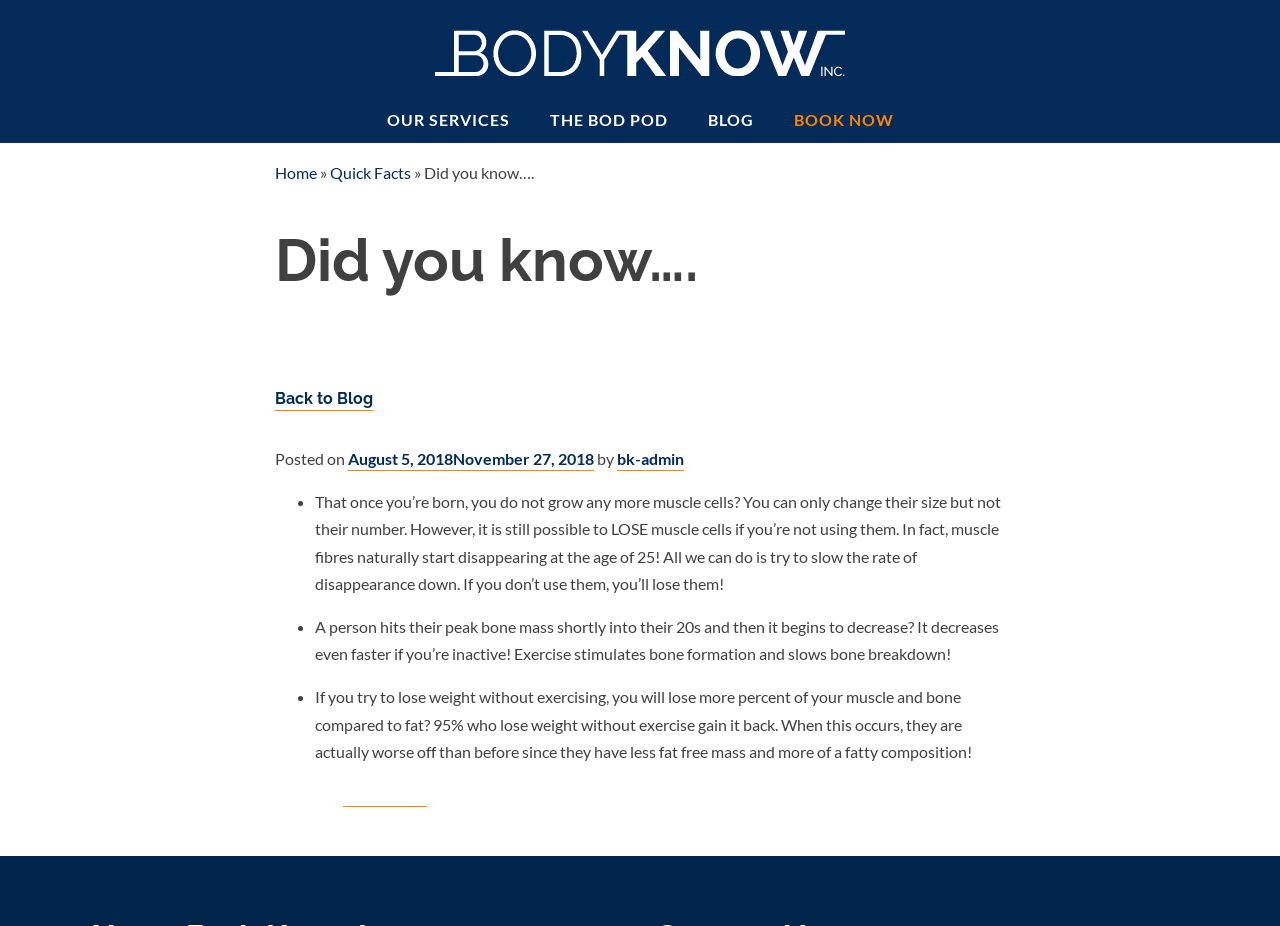For the given element description Quick Facts, determine the bounding box coordinates of the UI element. The coordinates should follow the format (top-left x, top-left y, bottom-right x, bottom-right y) and be within the range of 0 to 1.

[0.268, 0.848, 0.334, 0.871]